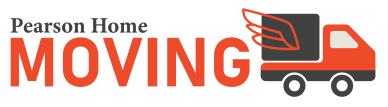What is the font style of 'Pearson Home'?
Identify the answer in the screenshot and reply with a single word or phrase.

Professional